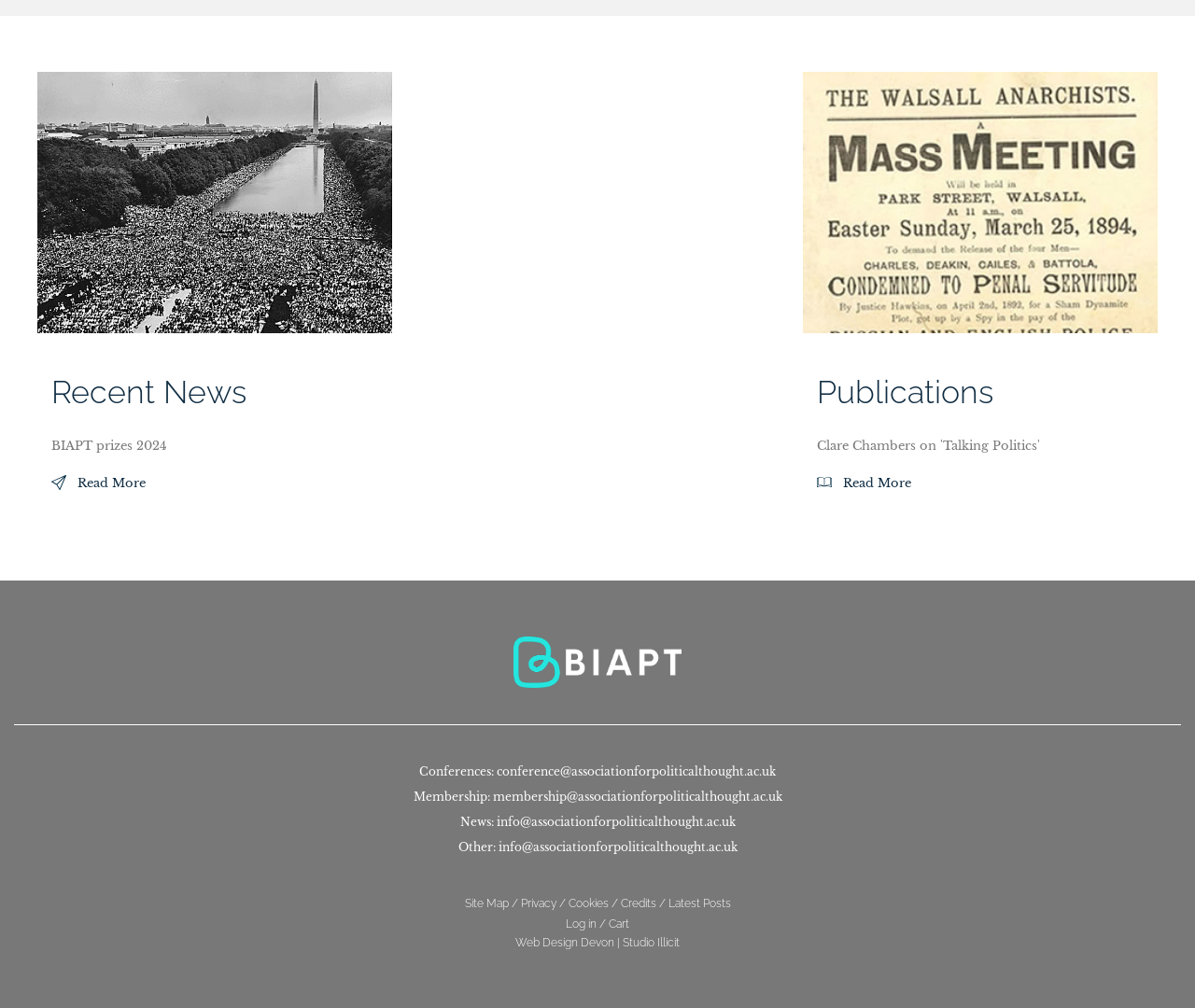Provide a brief response to the question below using a single word or phrase: 
How many links are there in the footer section?

9